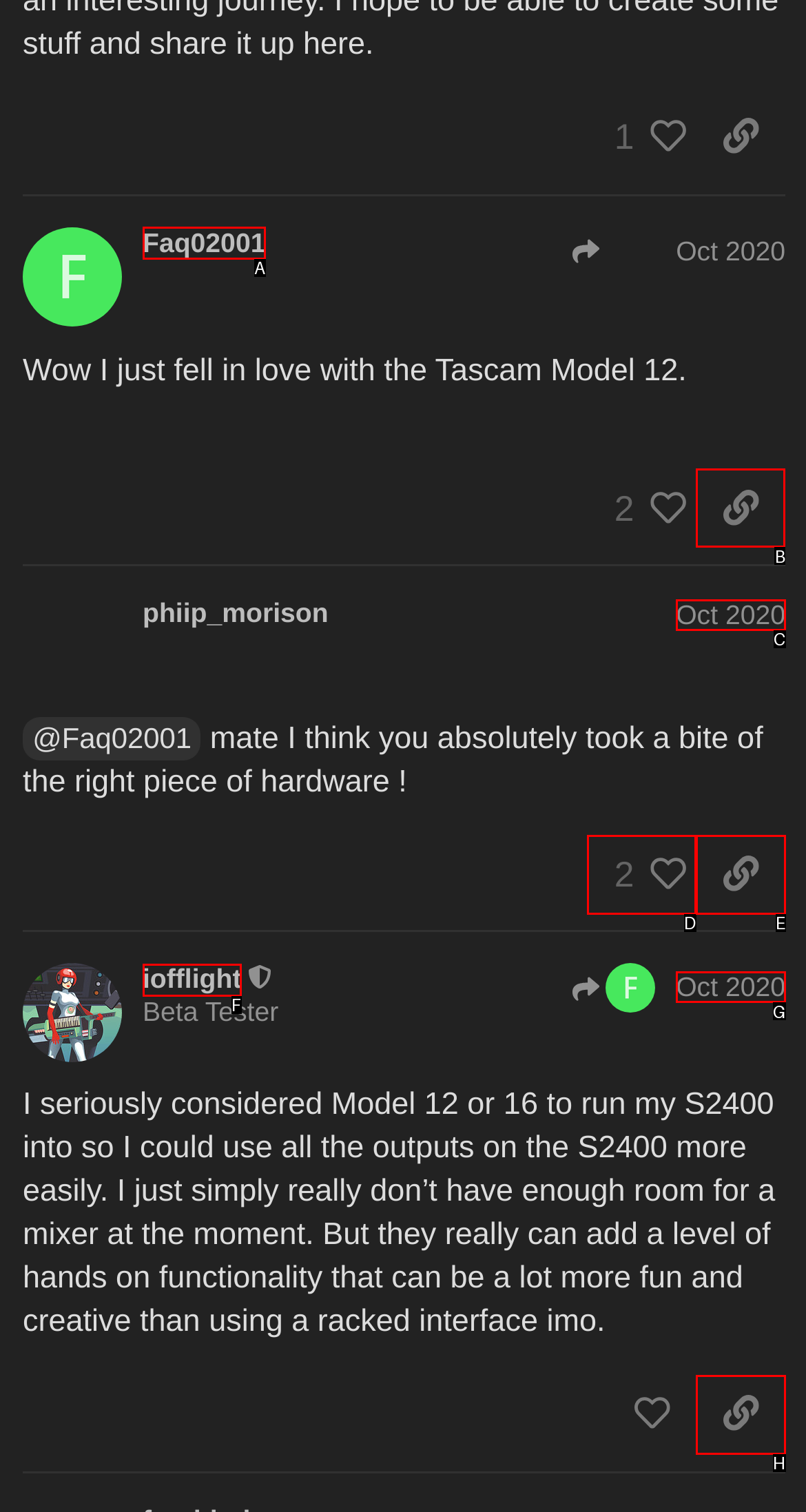Indicate which UI element needs to be clicked to fulfill the task: Copy link to post #14
Answer with the letter of the chosen option from the available choices directly.

B